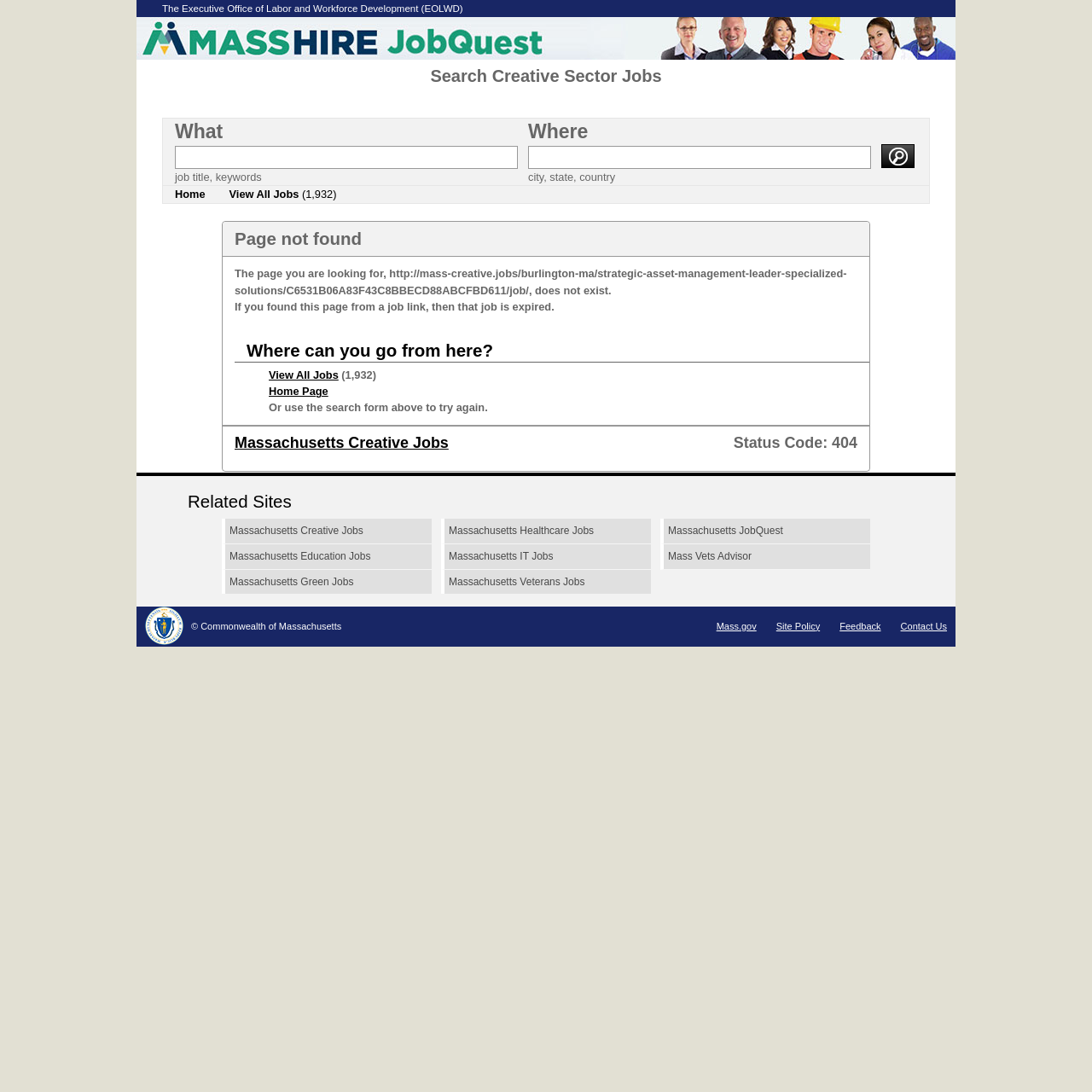Find the bounding box coordinates of the area that needs to be clicked in order to achieve the following instruction: "Go to Home Page". The coordinates should be specified as four float numbers between 0 and 1, i.e., [left, top, right, bottom].

[0.149, 0.171, 0.199, 0.186]